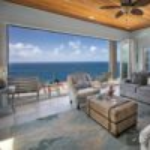Generate a comprehensive caption that describes the image.

This image showcases a beautifully designed living space with a stunning view of the ocean, likely in St. John, US Virgin Islands. The room features a comfortable seating area adorned with modern furniture, including a stylish coffee table and inviting couches, all arranged to maximize the picturesque vista presented through large glass windows. The natural light floods the space, highlighting the elegant architecture with wooden accents on the ceiling and sleek flooring. This inviting interior serves as a perfect retreat for relaxation, offering a seamless blend of indoor comfort and the breathtaking outdoor scenery, ideal for those looking to unwind and soak in the tropical ambiance.